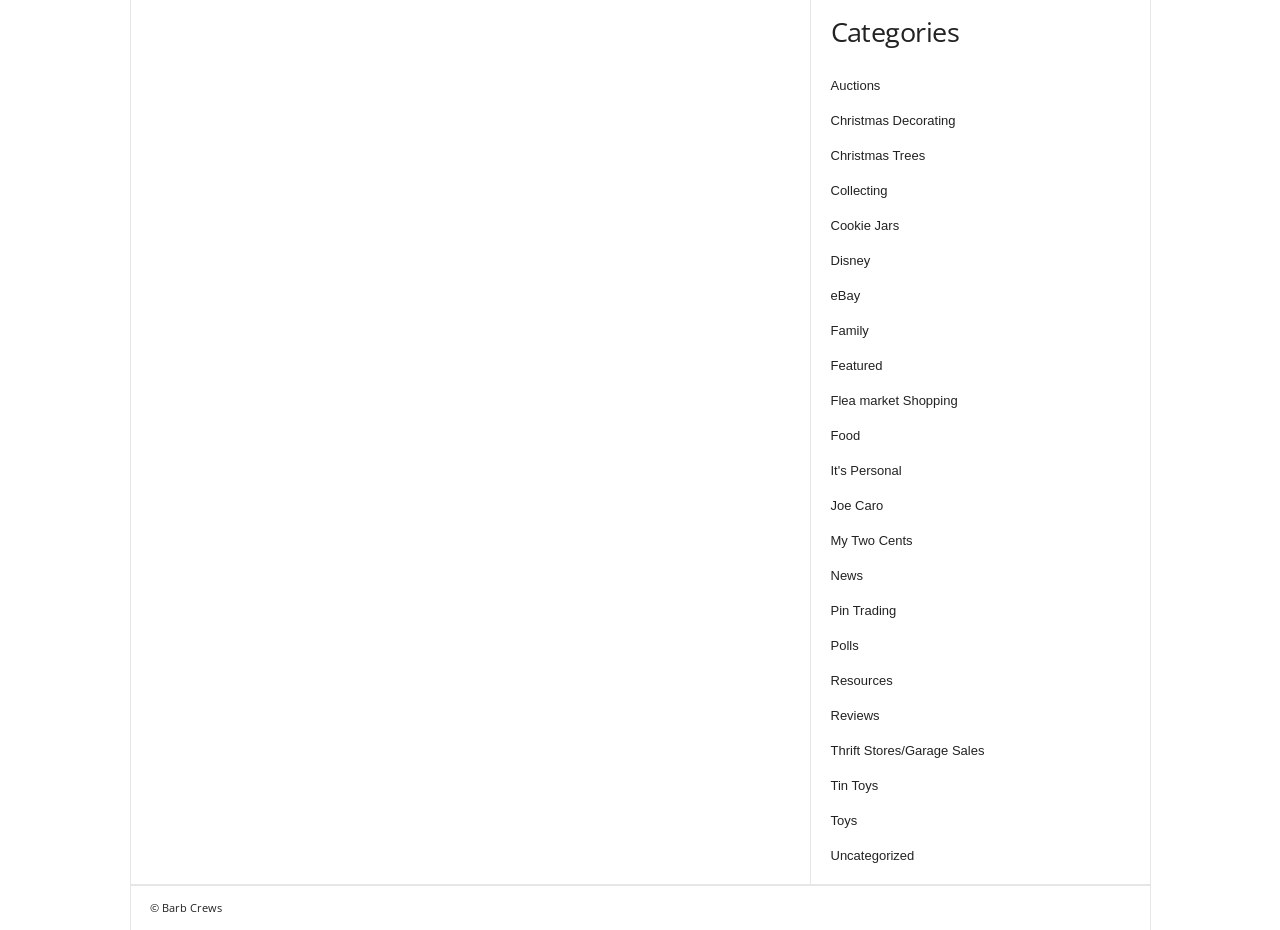Predict the bounding box of the UI element that fits this description: "Our Kids".

None